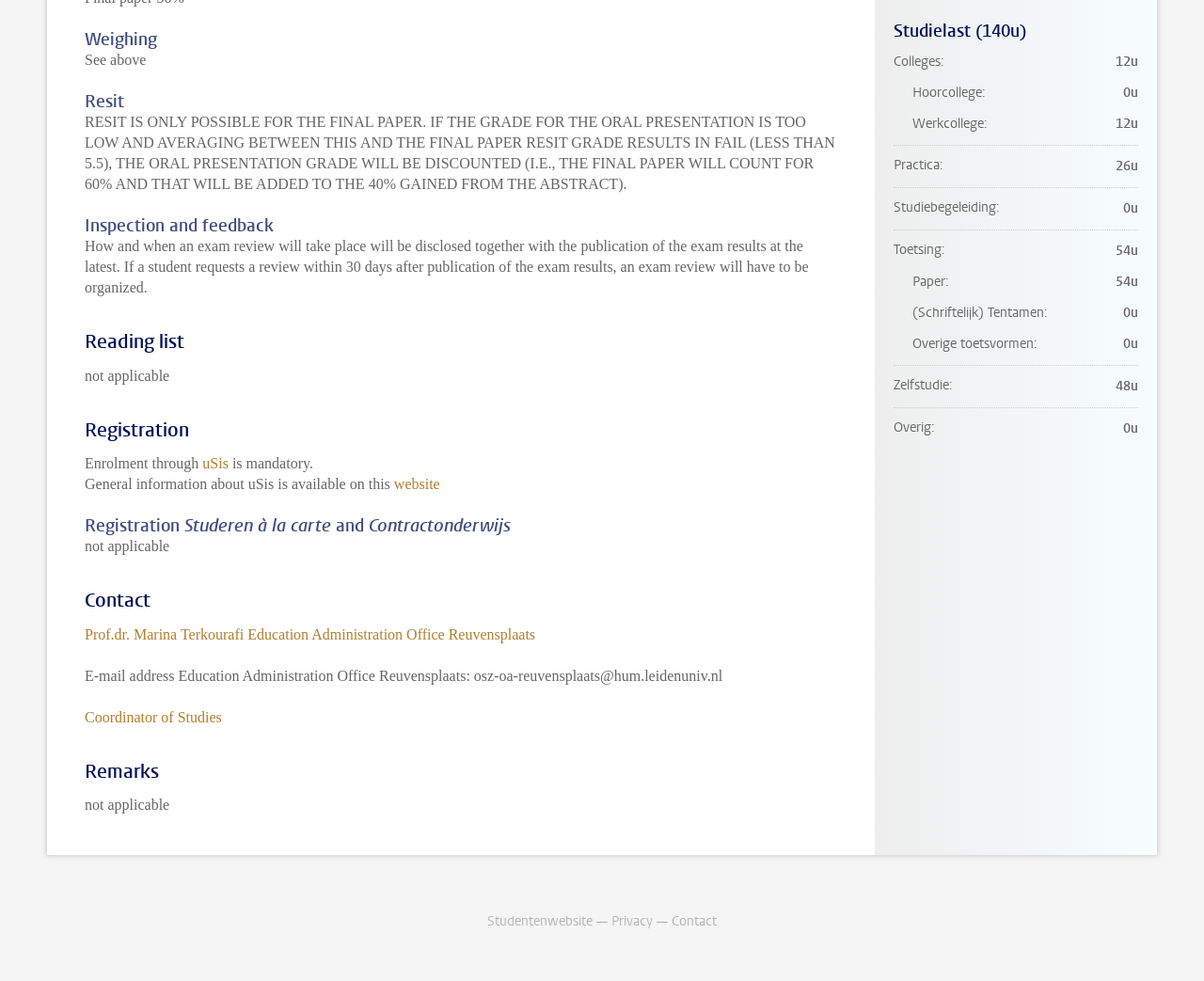Analyze the image and provide a detailed answer to the question: How can students request an exam review?

I found the answer by looking at the 'Inspection and feedback' section, where it explains that students can request an exam review within 30 days after publication of the exam results.